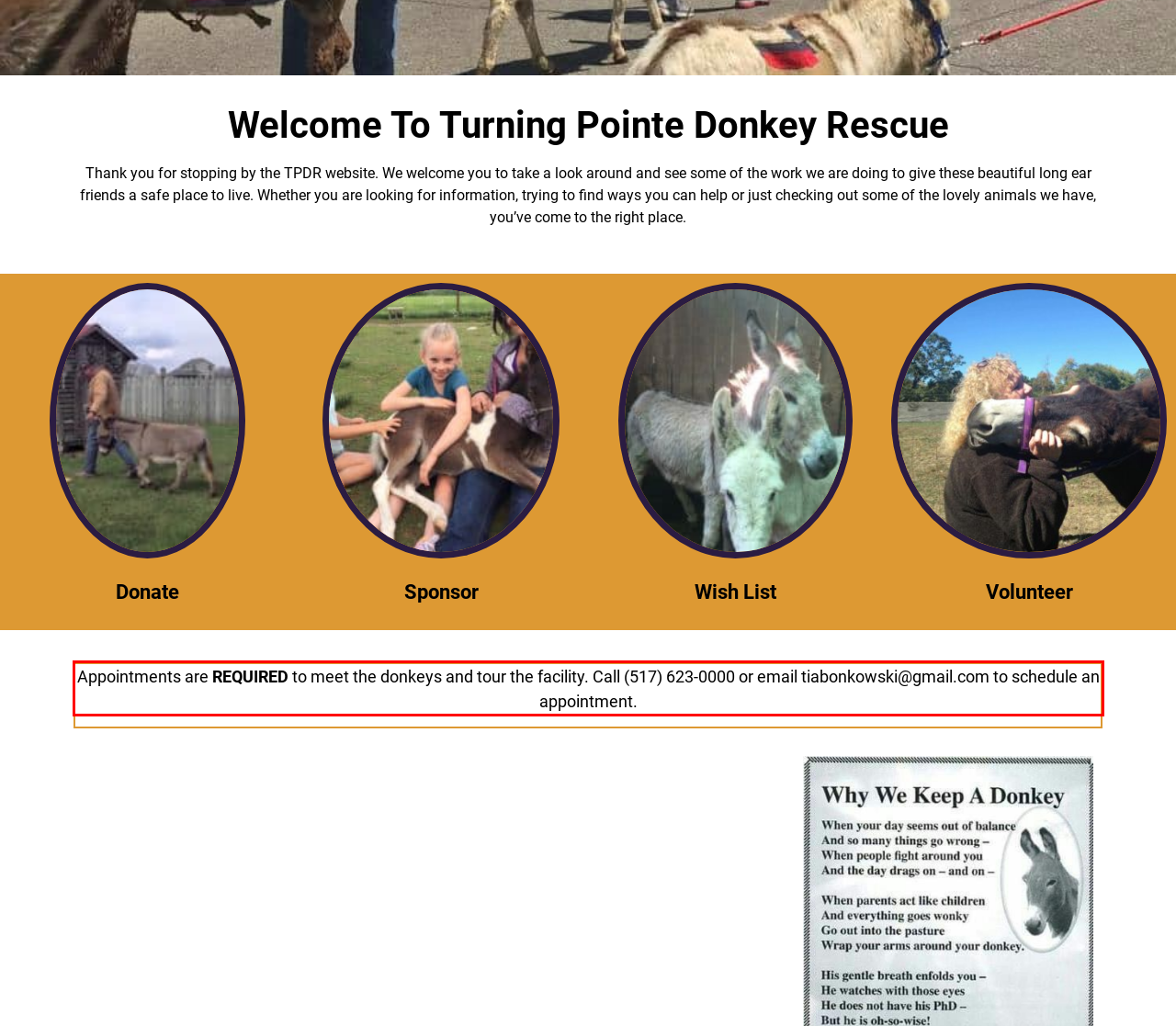Given the screenshot of a webpage, identify the red rectangle bounding box and recognize the text content inside it, generating the extracted text.

Appointments are REQUIRED to meet the donkeys and tour the facility. Call (517) 623-0000 or email tiabonkowski@gmail.com to schedule an appointment.